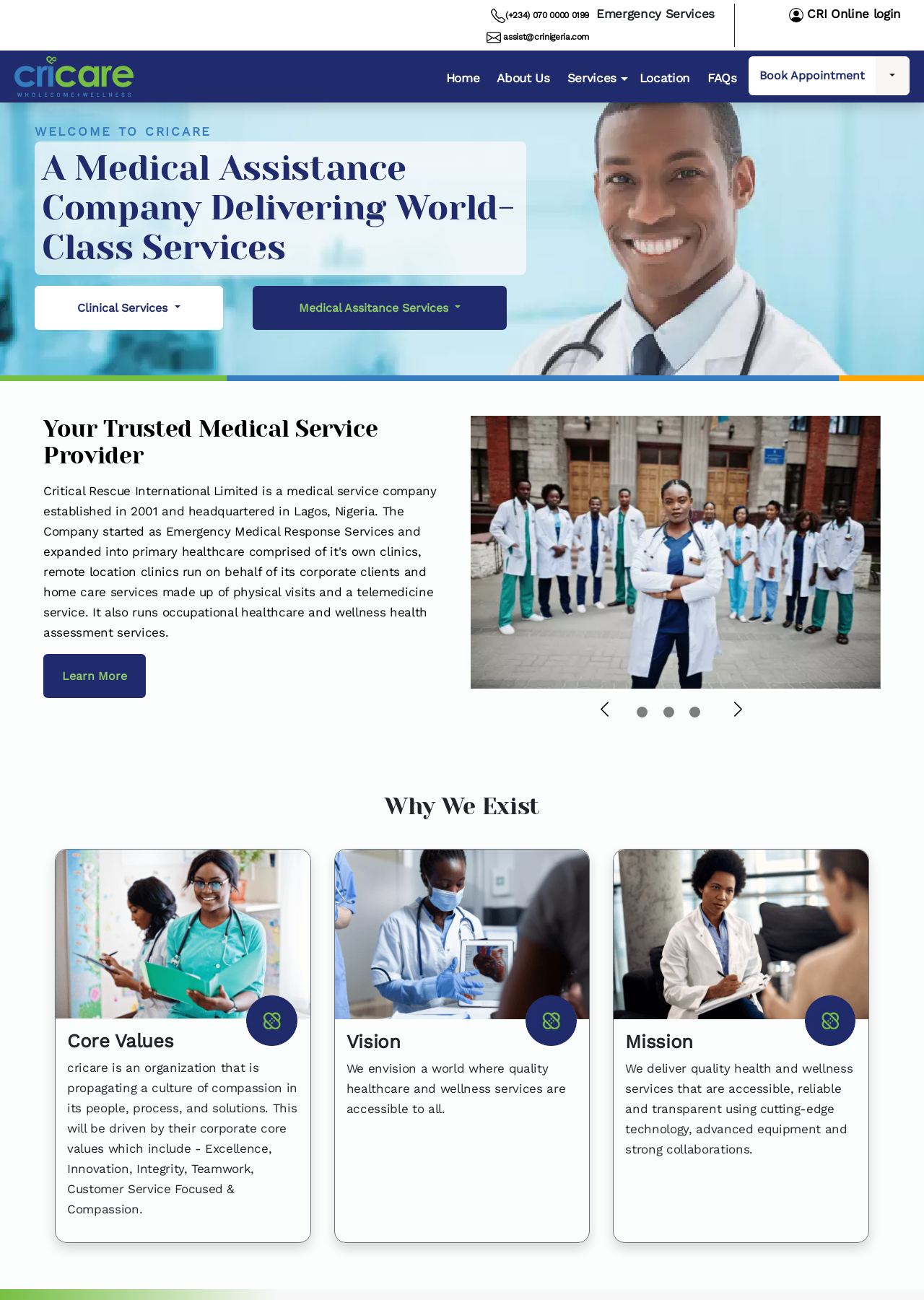What are the core values of CRI Nigeria?
Please provide a single word or phrase as your answer based on the screenshot.

Excellence, Innovation, Integrity, Teamwork, Customer Service Focused & Compassion